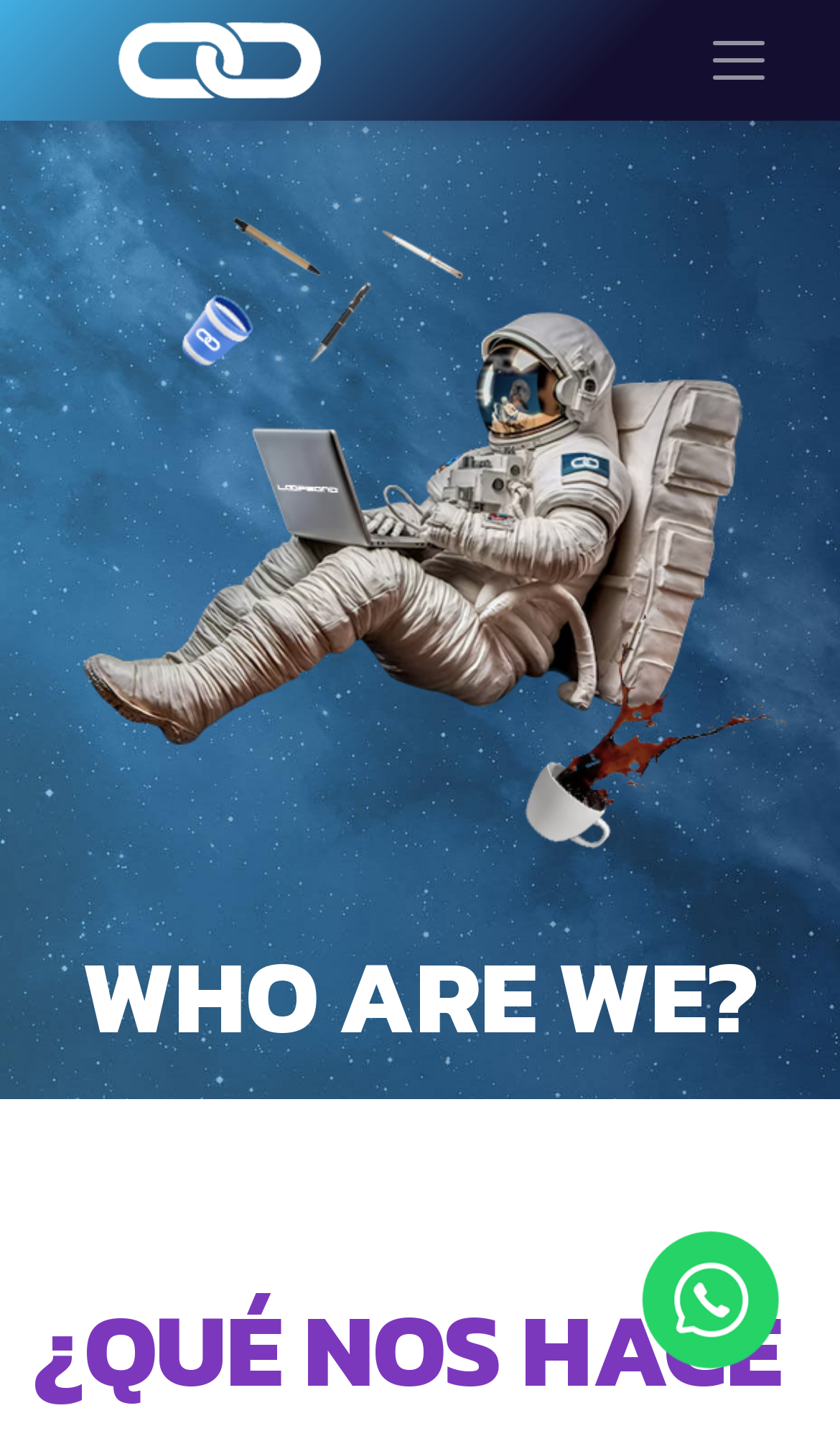Is there a button on the webpage?
Kindly give a detailed and elaborate answer to the question.

There is a button on the webpage which is located at the top right corner, with a bounding box that has a higher x1 coordinate than the logo's x2 coordinate, indicating it is to the right of the logo.